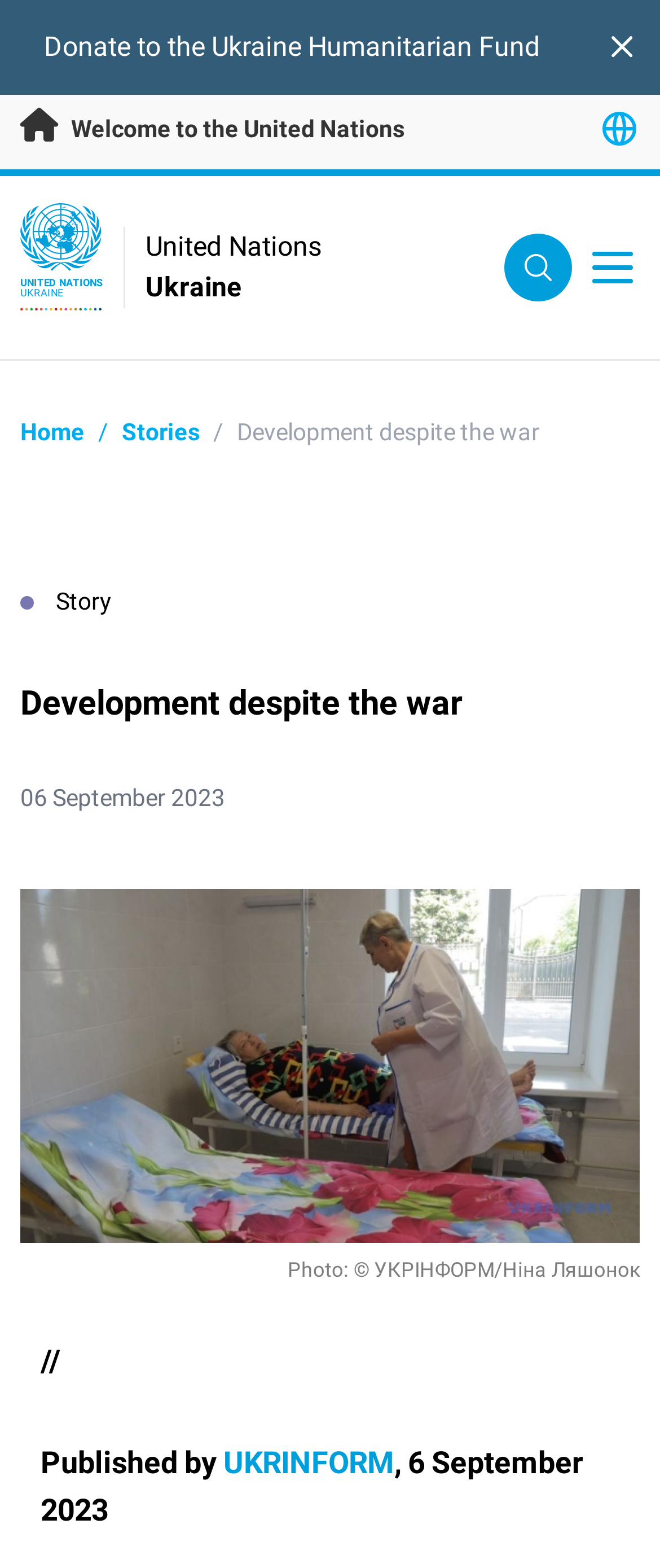Please answer the following question using a single word or phrase: 
What is the name of the organization?

United Nations